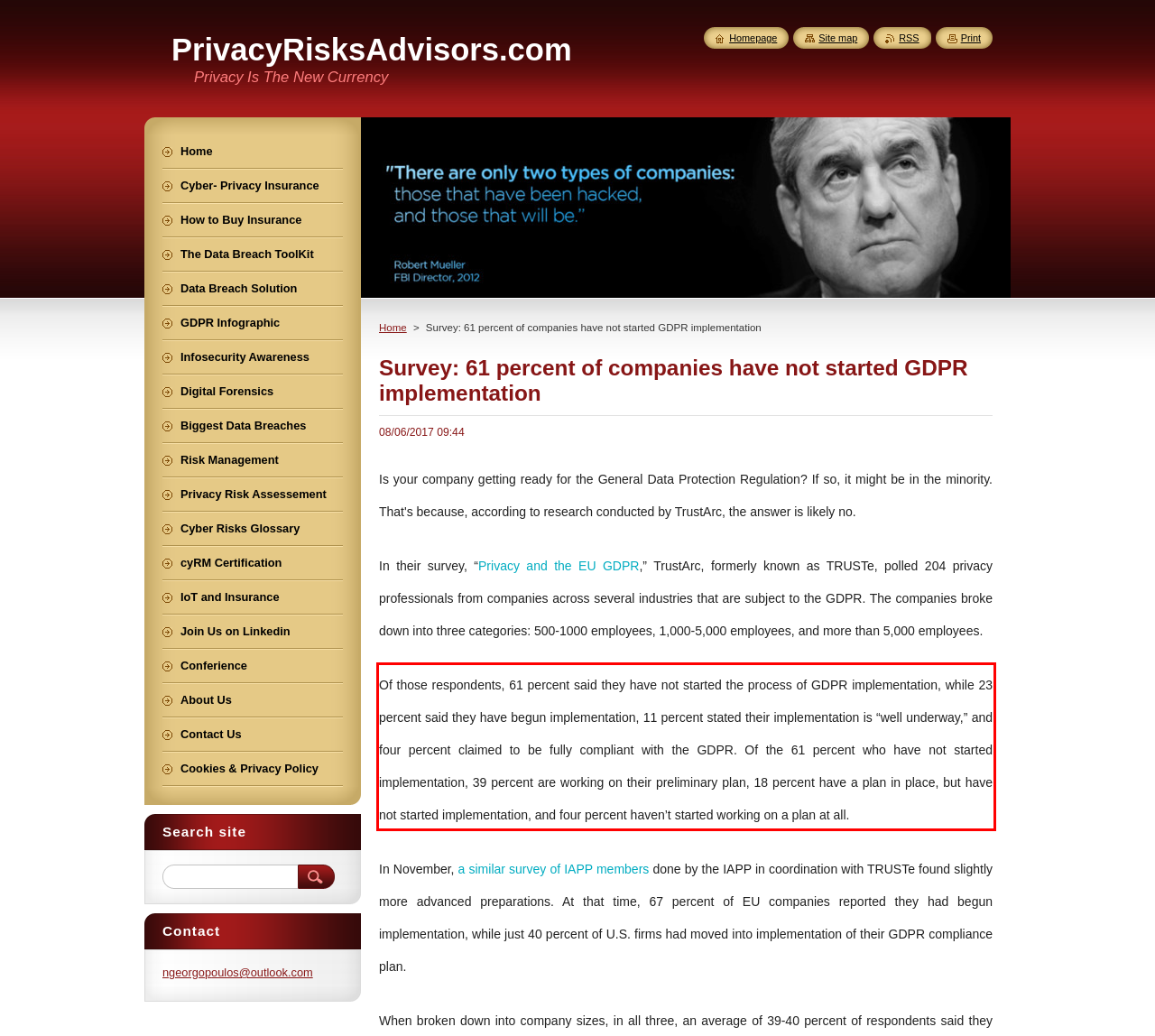Review the screenshot of the webpage and recognize the text inside the red rectangle bounding box. Provide the extracted text content.

Of those respondents, 61 percent said they have not started the process of GDPR implementation, while 23 percent said they have begun implementation, 11 percent stated their implementation is “well underway,” and four percent claimed to be fully compliant with the GDPR. Of the 61 percent who have not started implementation, 39 percent are working on their preliminary plan, 18 percent have a plan in place, but have not started implementation, and four percent haven’t started working on a plan at all.